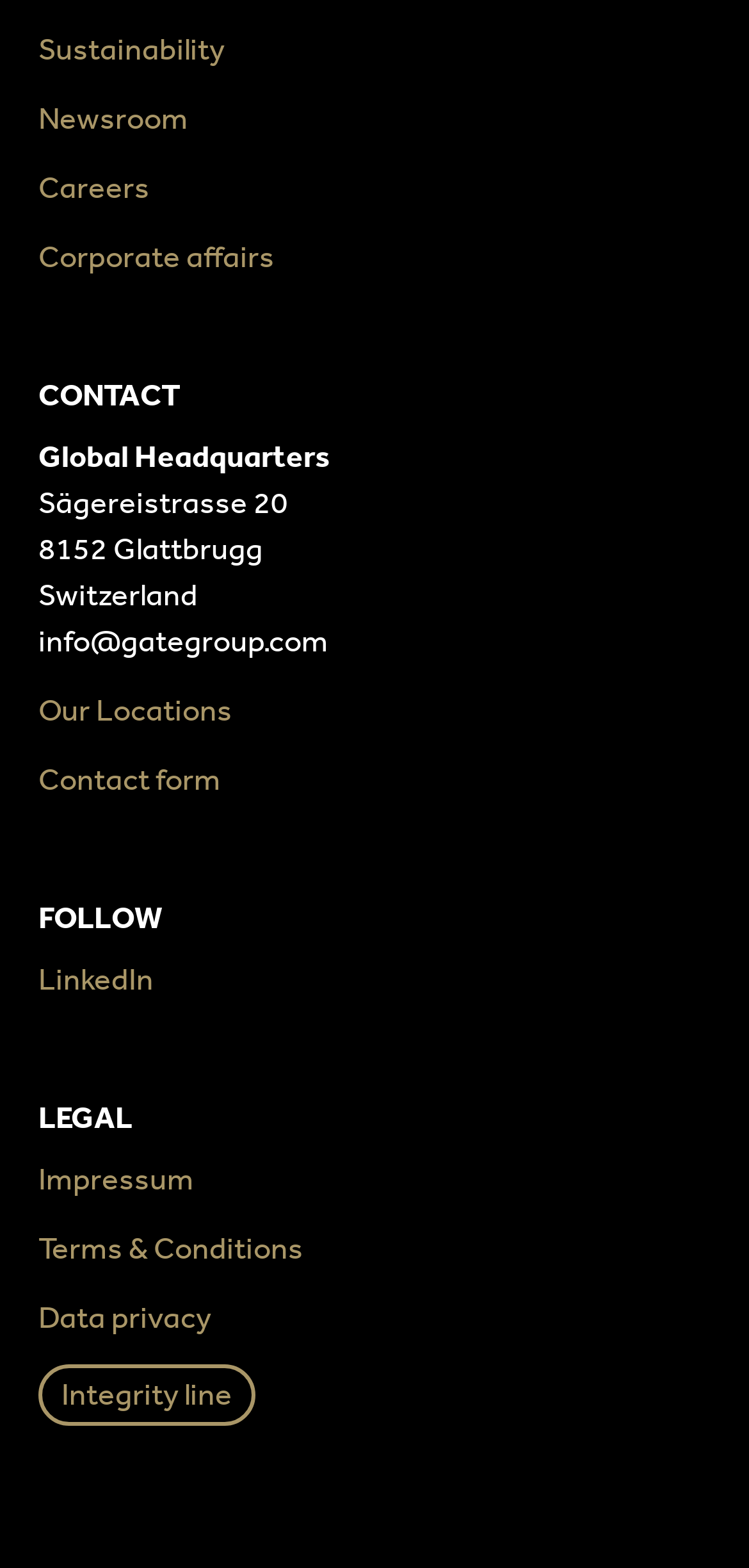Using floating point numbers between 0 and 1, provide the bounding box coordinates in the format (top-left x, top-left y, bottom-right x, bottom-right y). Locate the UI element described here: Contact form

[0.051, 0.483, 0.949, 0.512]